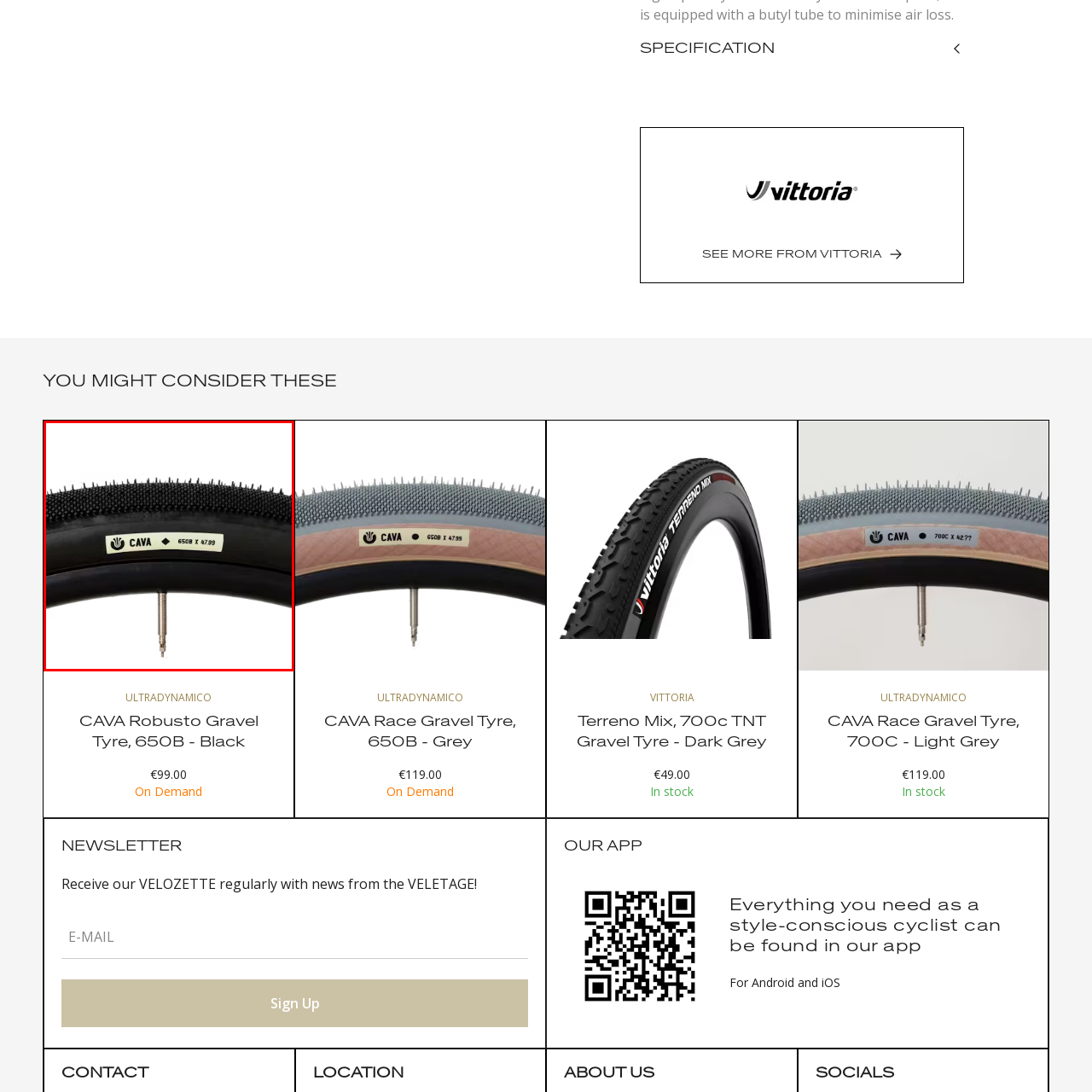Observe the image inside the red bounding box and answer briefly using a single word or phrase: What type of terrain is the tyre optimized for?

Gravel terrain